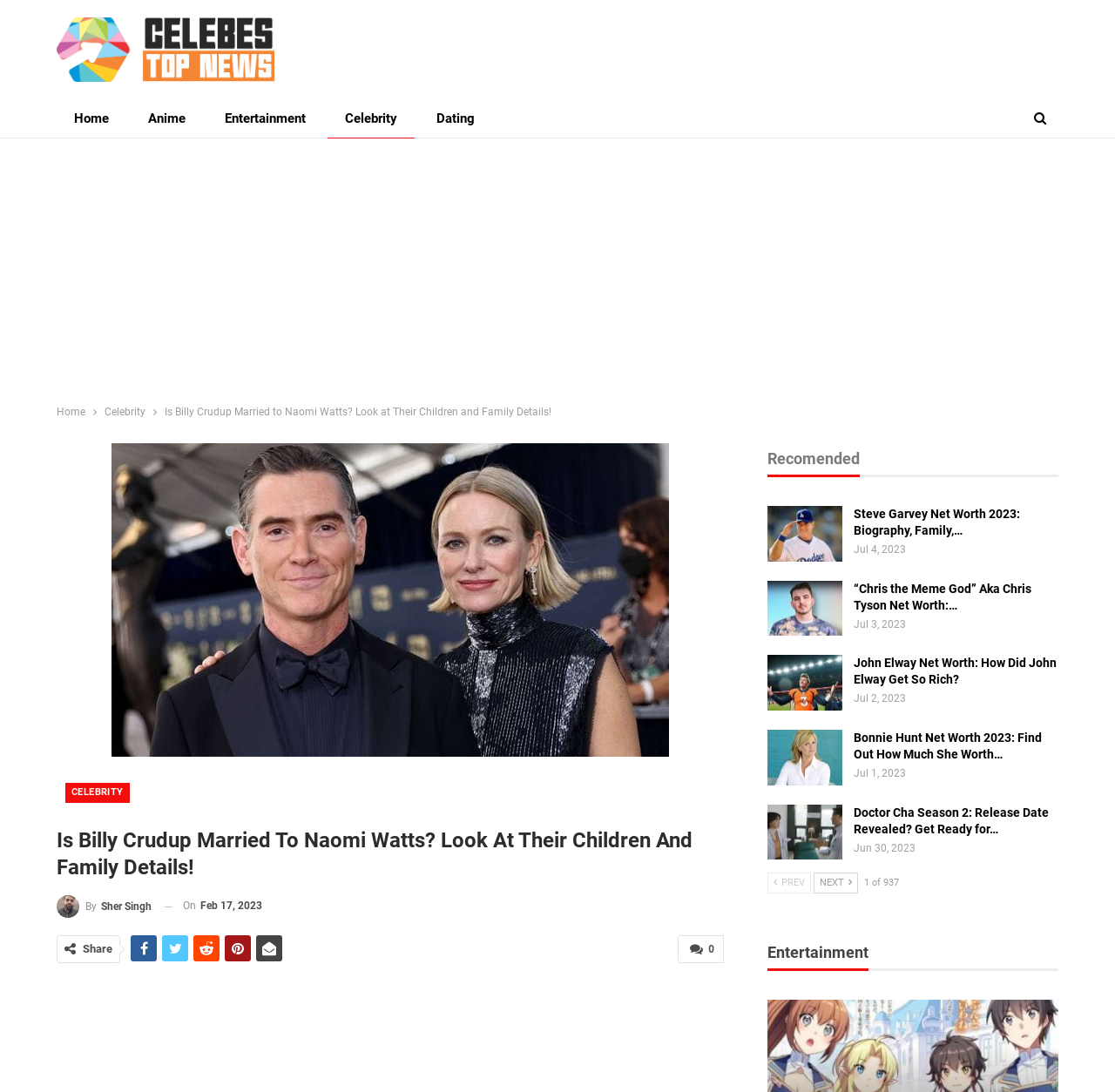Determine the main heading of the webpage and generate its text.

Is Billy Crudup Married To Naomi Watts? Look At Their Children And Family Details!